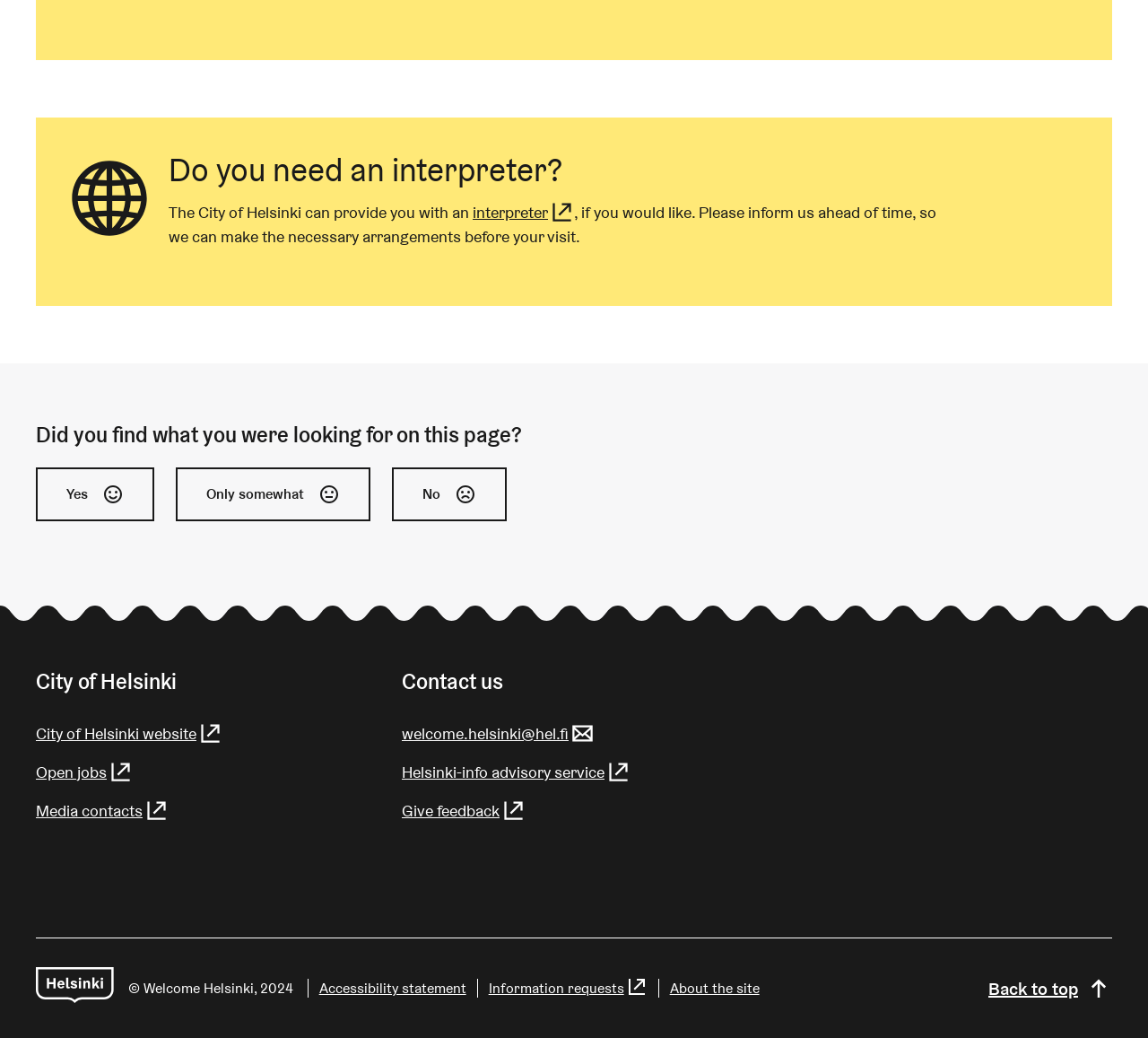Given the element description "Northwoods Project" in the screenshot, predict the bounding box coordinates of that UI element.

None